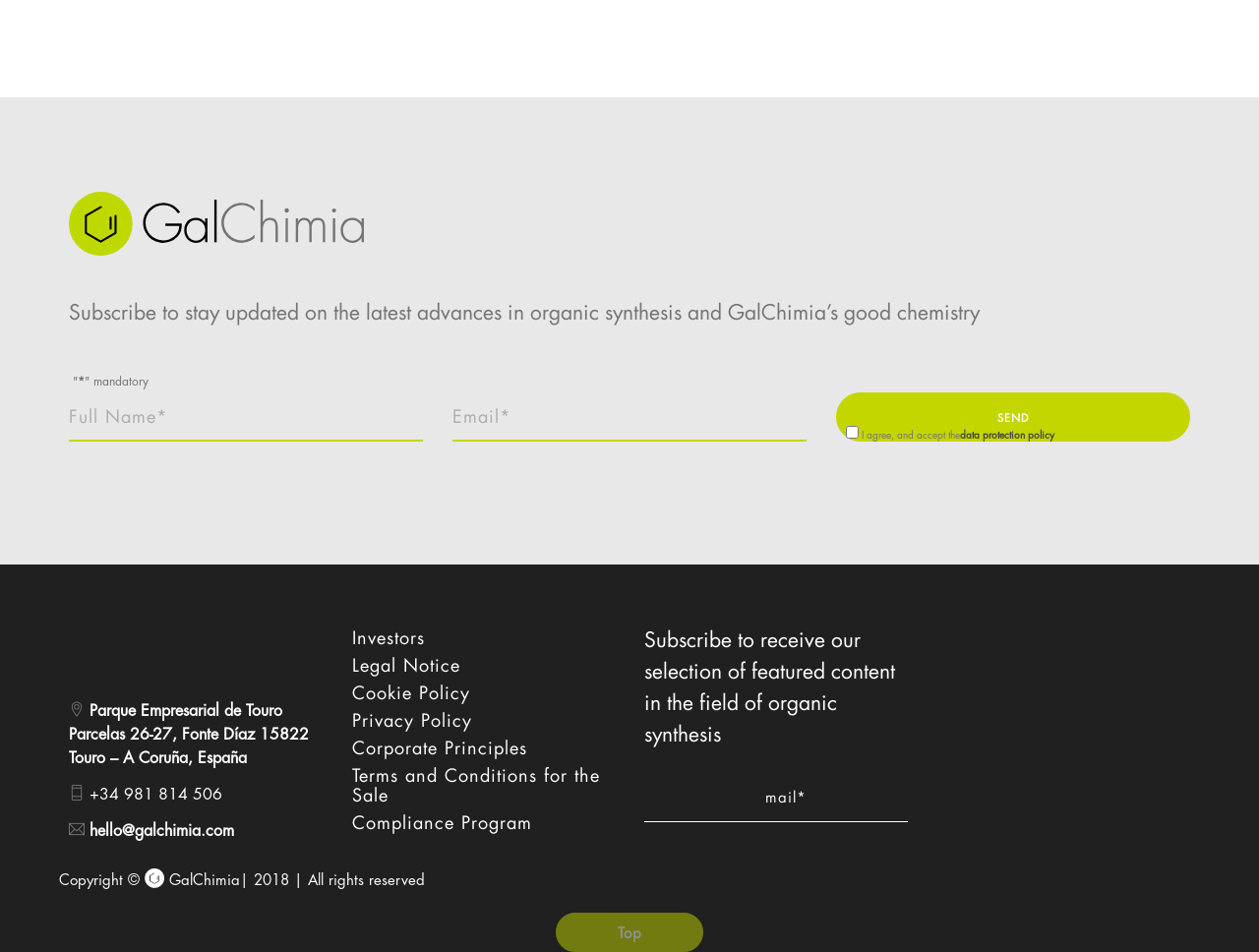Based on the element description: "Top", identify the UI element and provide its bounding box coordinates. Use four float numbers between 0 and 1, [left, top, right, bottom].

[0.441, 0.958, 0.559, 1.0]